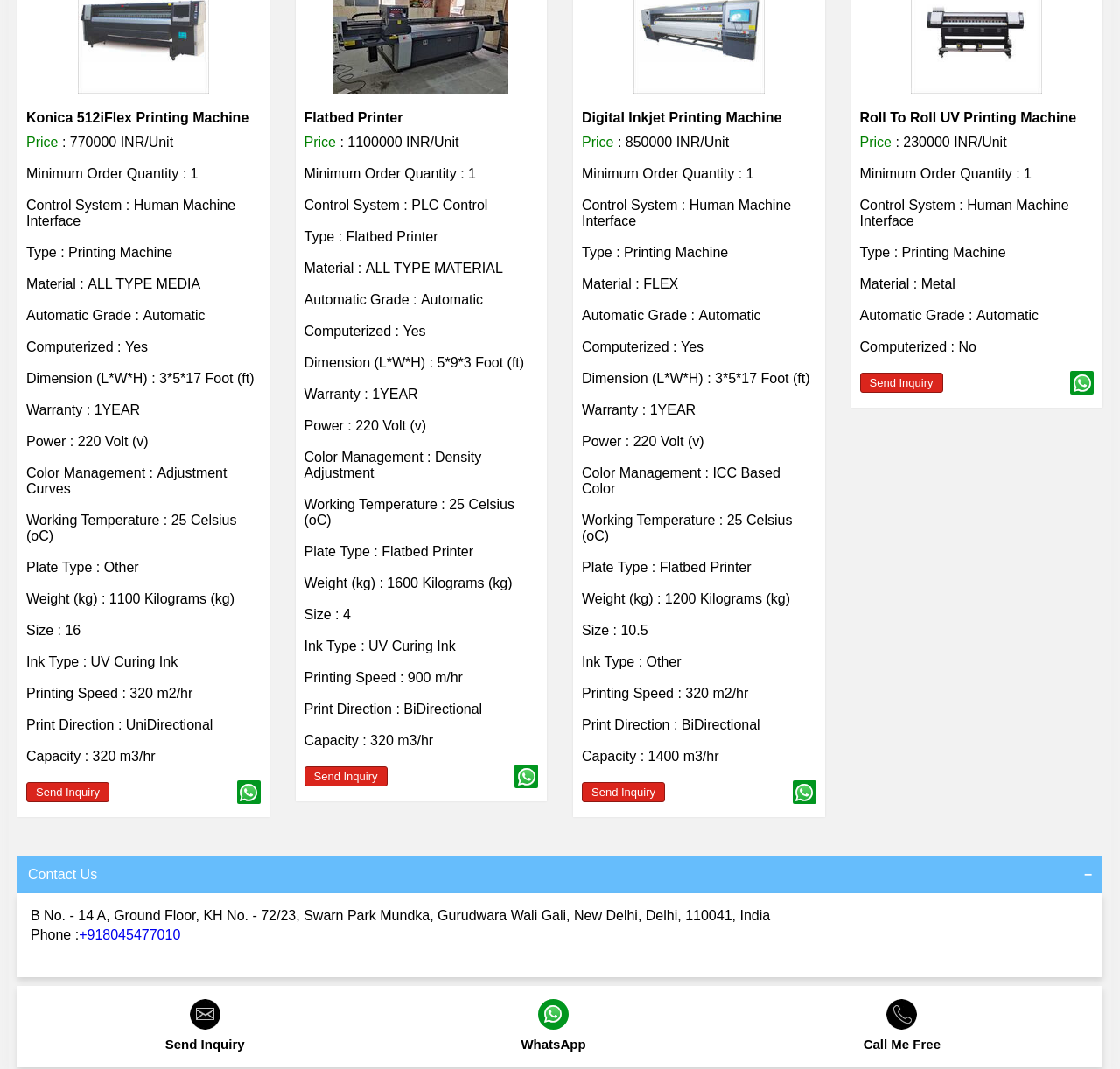Given the element description +918045477010, predict the bounding box coordinates for the UI element in the webpage screenshot. The format should be (top-left x, top-left y, bottom-right x, bottom-right y), and the values should be between 0 and 1.

[0.07, 0.867, 0.161, 0.881]